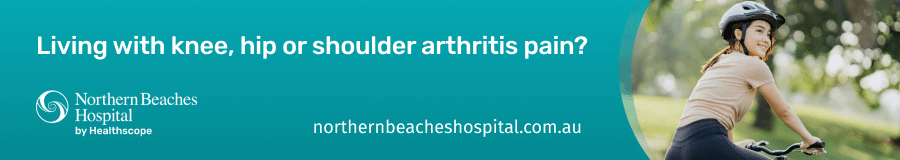What is the call to action in the banner?
Please respond to the question with as much detail as possible.

The banner includes a call to action, encouraging viewers to visit the hospital's website for more information, which is likely to provide solutions and assistance for individuals dealing with knee, hip, or shoulder arthritis pain.